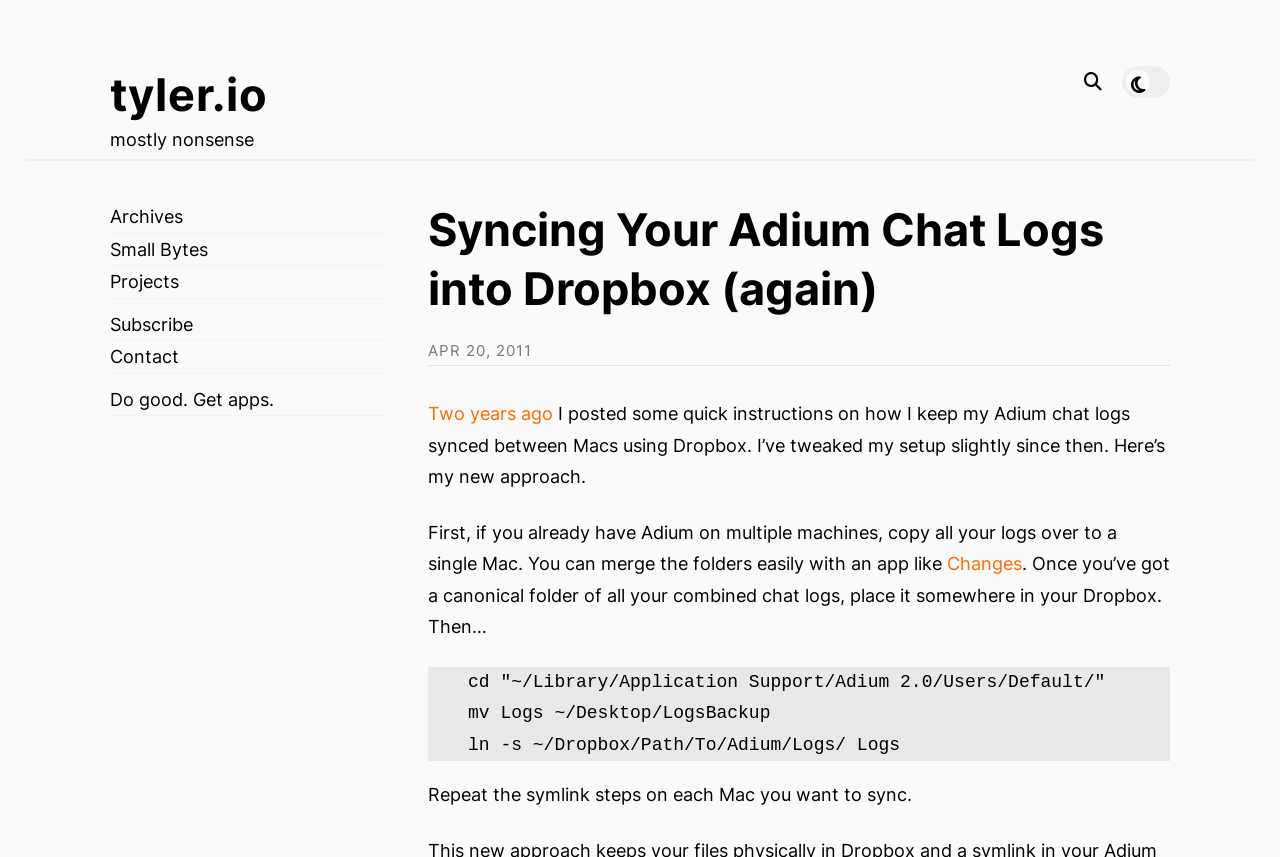Predict the bounding box coordinates for the UI element described as: "Projects". The coordinates should be four float numbers between 0 and 1, presented as [left, top, right, bottom].

[0.086, 0.317, 0.14, 0.341]